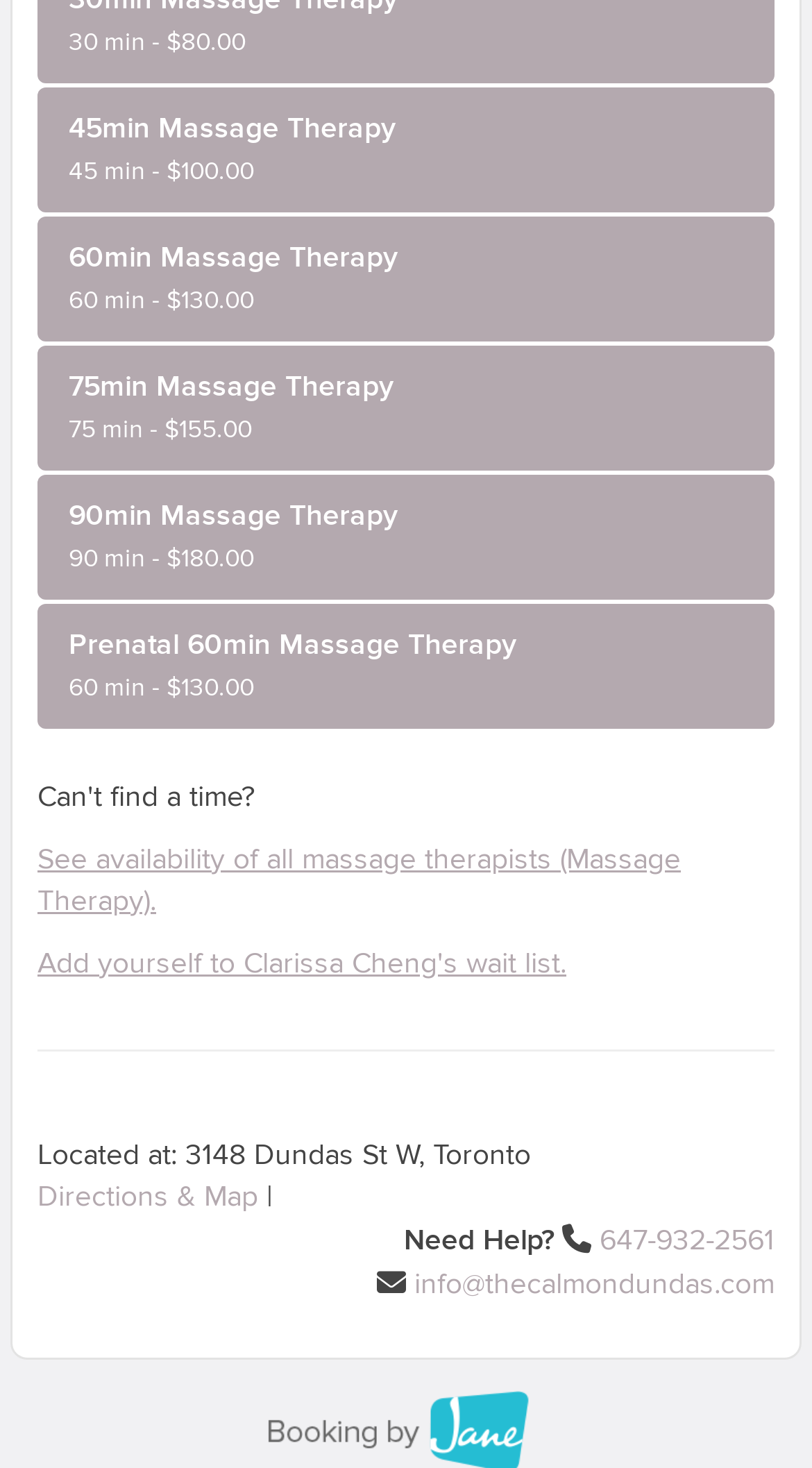Find the bounding box coordinates of the clickable area required to complete the following action: "Learn about Graphic Designing Excellence".

None